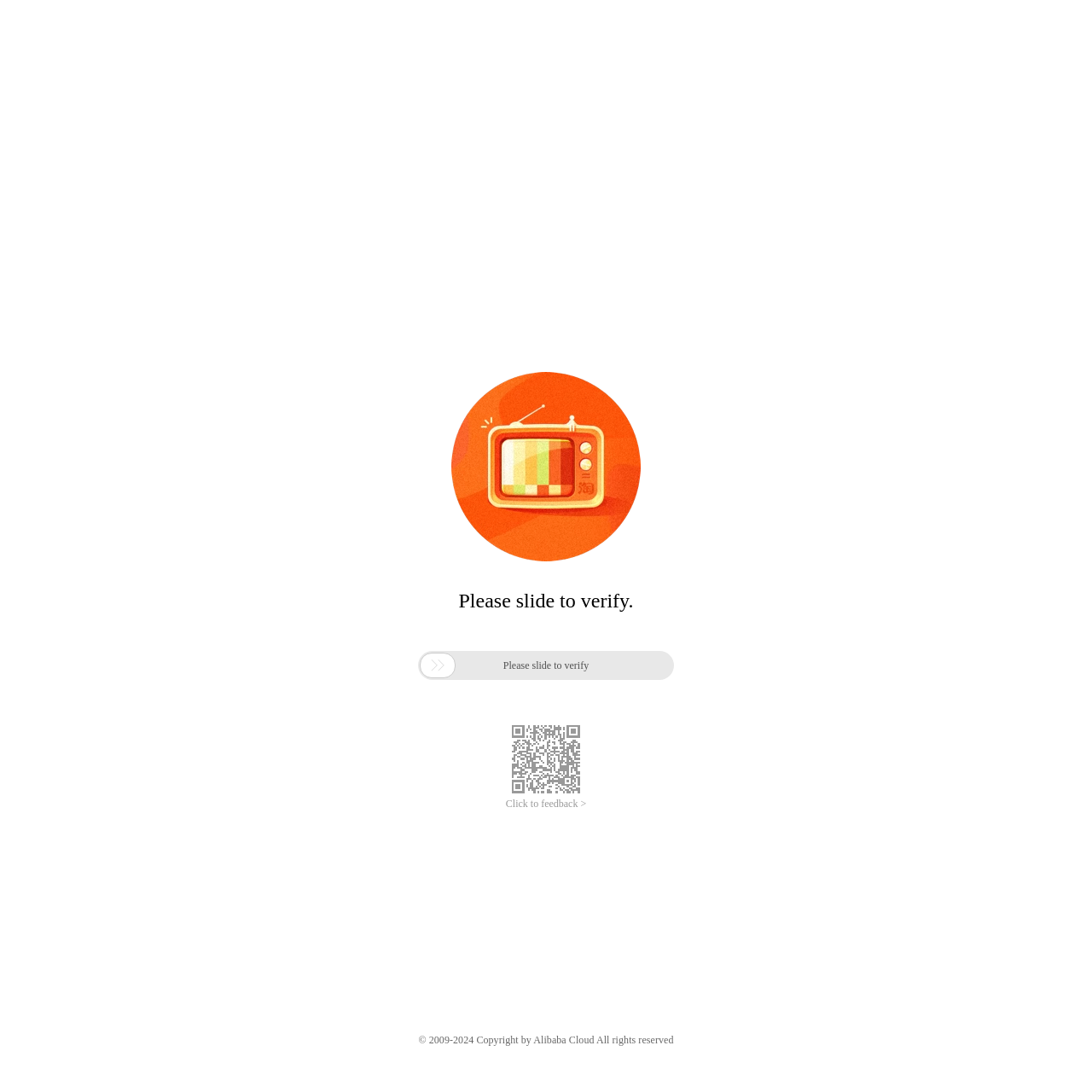Using the details in the image, give a detailed response to the question below:
What is the purpose of the slider?

The slider is used for verification, as indicated by the text 'Please slide to verify.' next to the slider button.